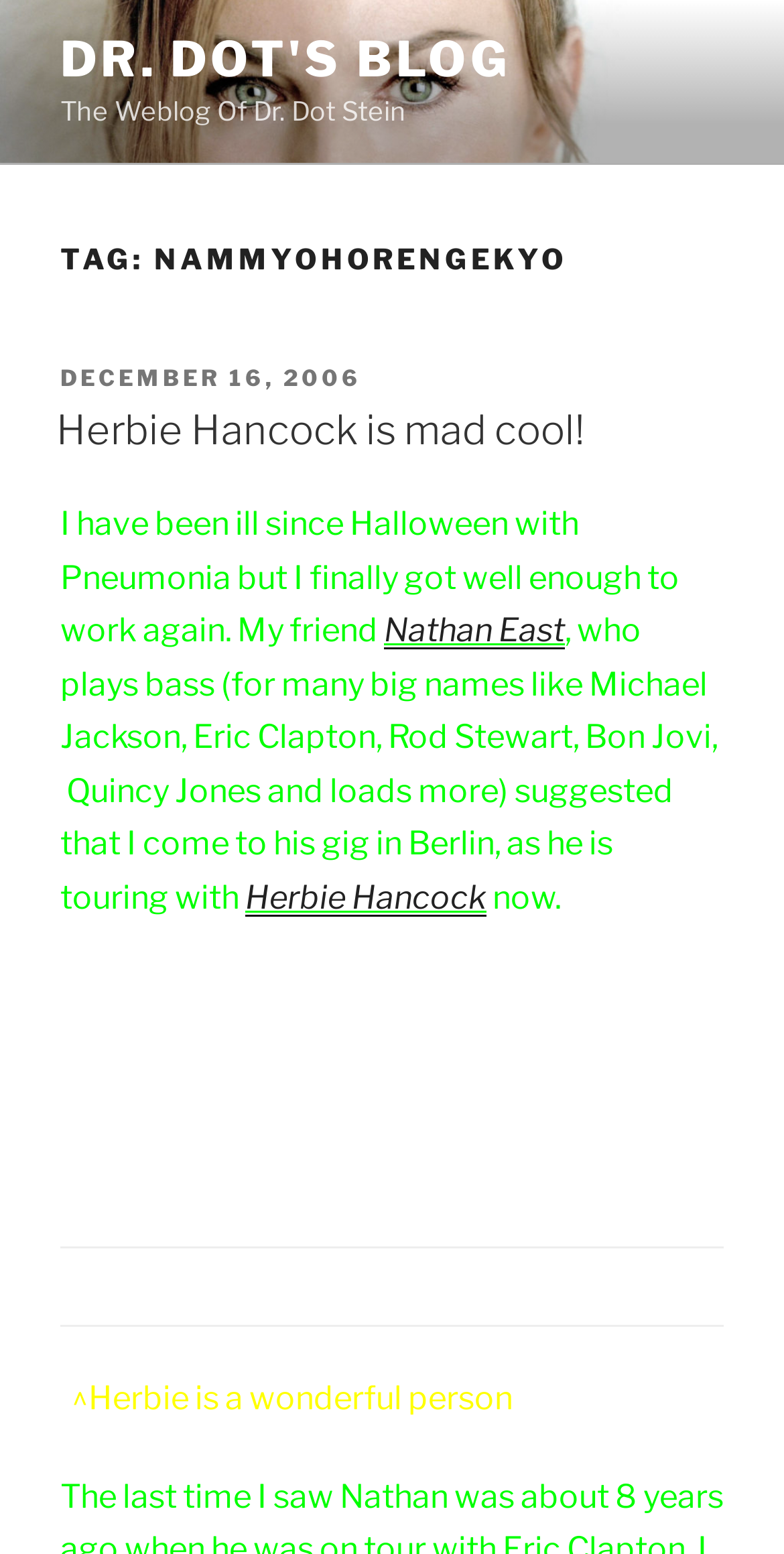Who is the bass player mentioned in the blog post?
Answer with a single word or short phrase according to what you see in the image.

Nathan East